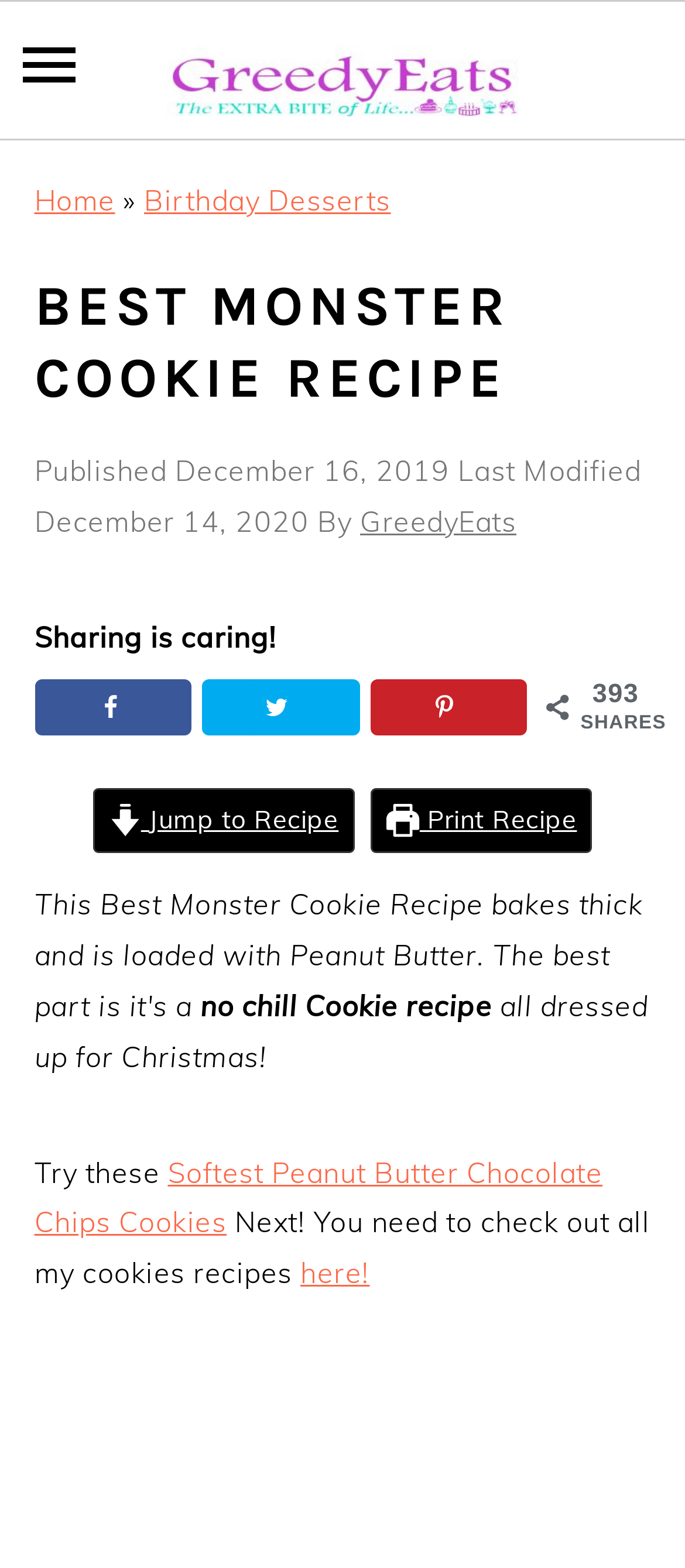Please determine the bounding box coordinates of the section I need to click to accomplish this instruction: "go to homepage".

[0.244, 0.002, 0.756, 0.09]